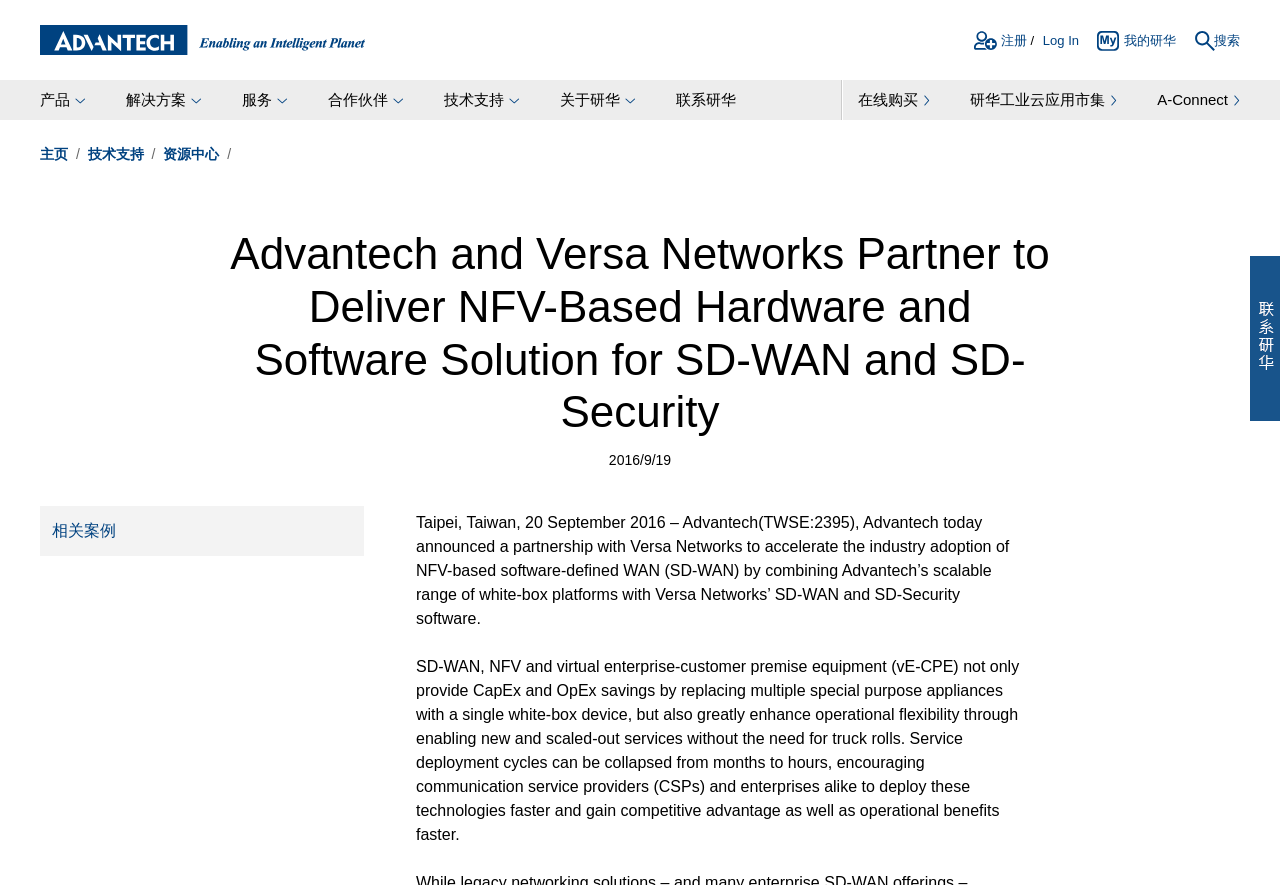Identify the first-level heading on the webpage and generate its text content.

Advantech and Versa Networks Partner to Deliver NFV-Based Hardware and Software Solution for SD-WAN and SD-Security